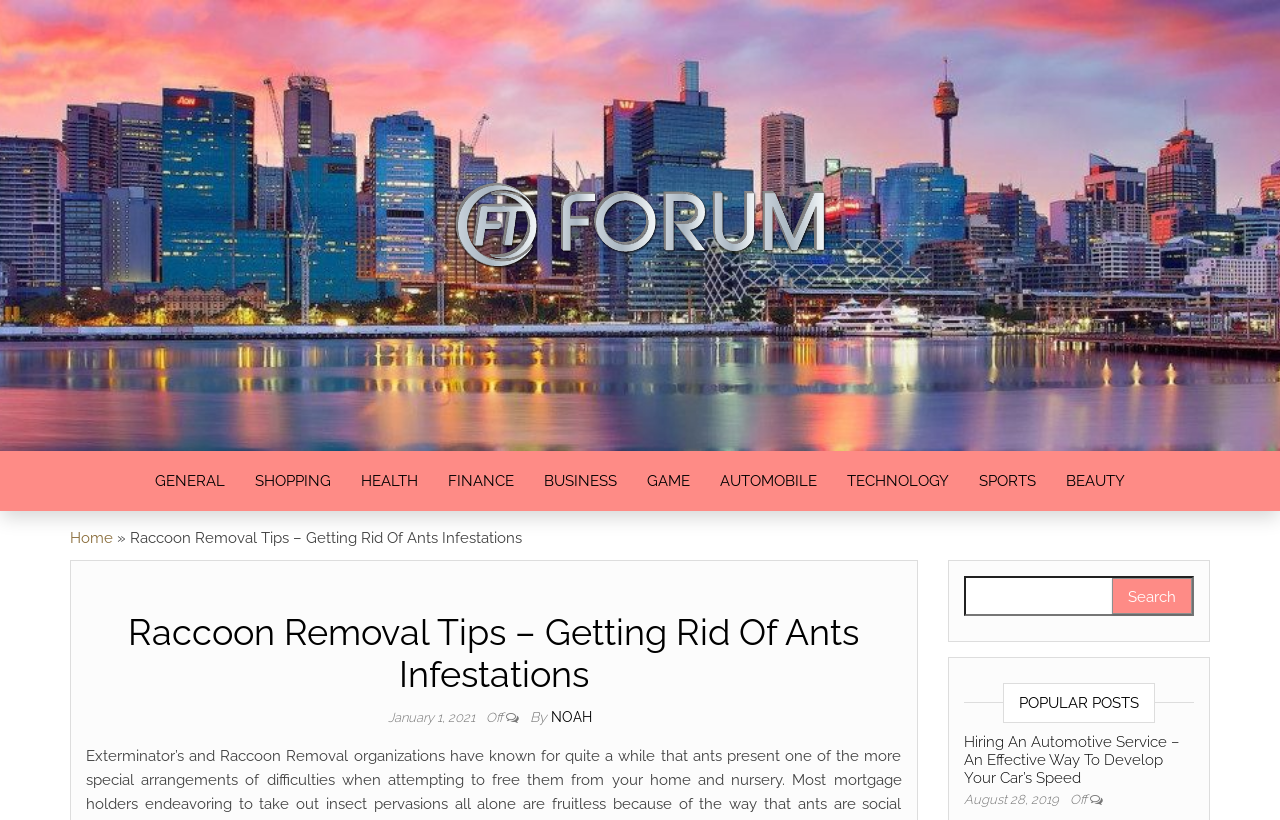Given the element description "Noah" in the screenshot, predict the bounding box coordinates of that UI element.

[0.43, 0.865, 0.462, 0.884]